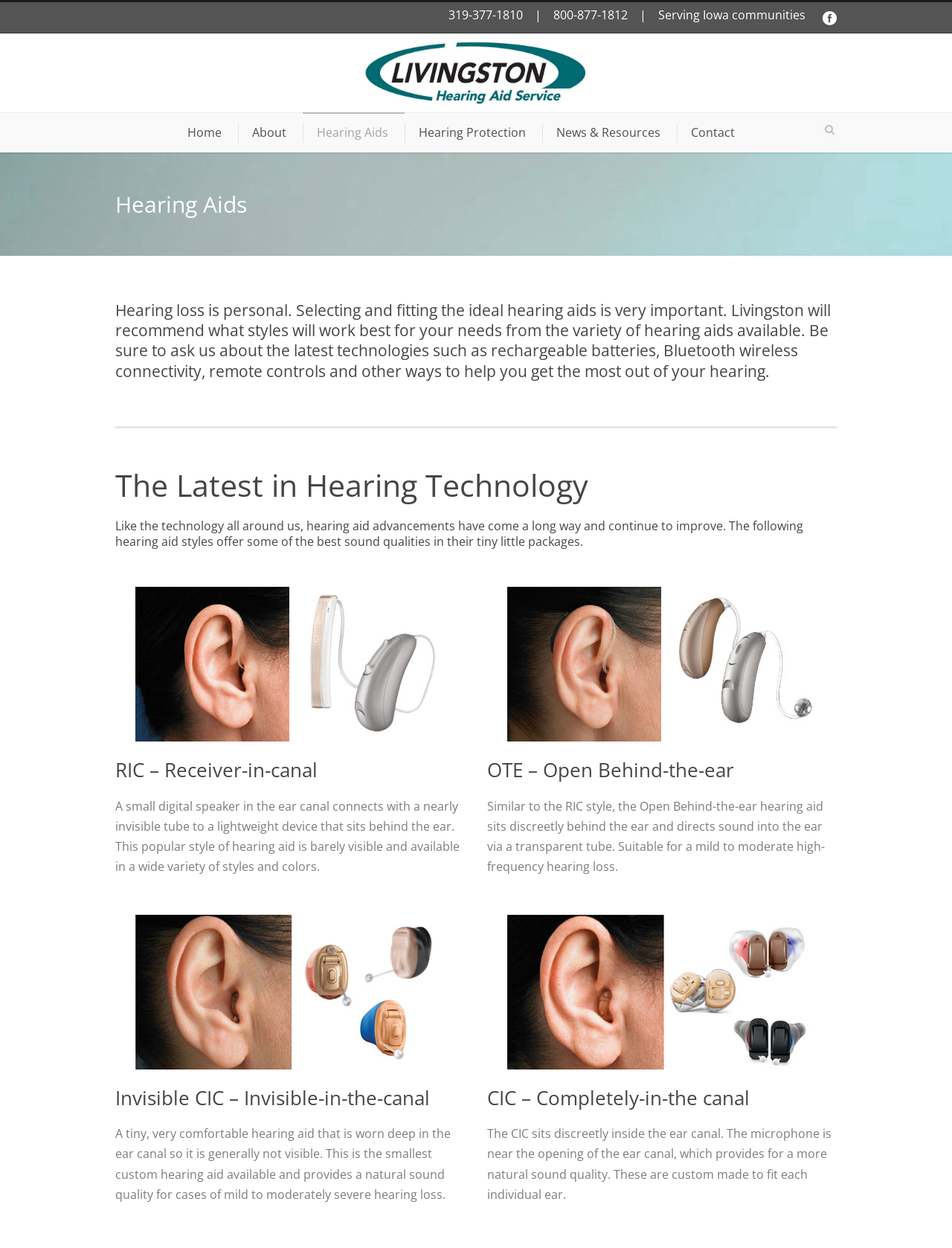What is the benefit of the Open Behind-the-ear hearing aid?
Refer to the image and provide a thorough answer to the question.

The webpage explains that the Open Behind-the-ear hearing aid directs sound into the ear via a transparent tube, which provides a natural sound quality. This suggests that one of the benefits of this type of hearing aid is its ability to provide a more natural listening experience.